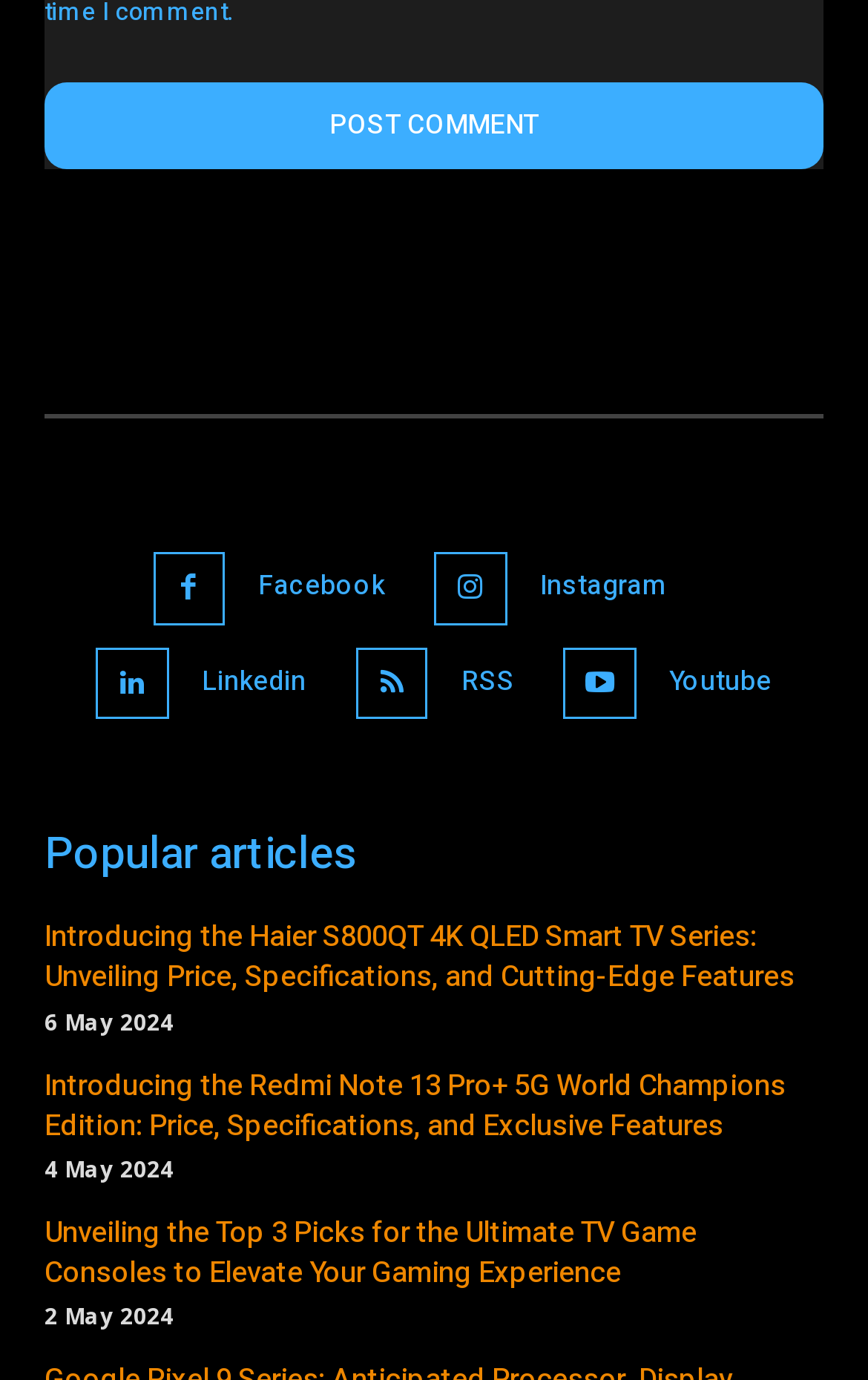Can you give a detailed response to the following question using the information from the image? How many articles are listed on the page?

I counted the number of article links on the page, which are 'Introducing the Haier S800QT 4K QLED Smart TV Series...', 'Introducing the Redmi Note 13 Pro+ 5G World Champions Edition...', and 'Unveiling the Top 3 Picks for the Ultimate TV Game Consoles...'